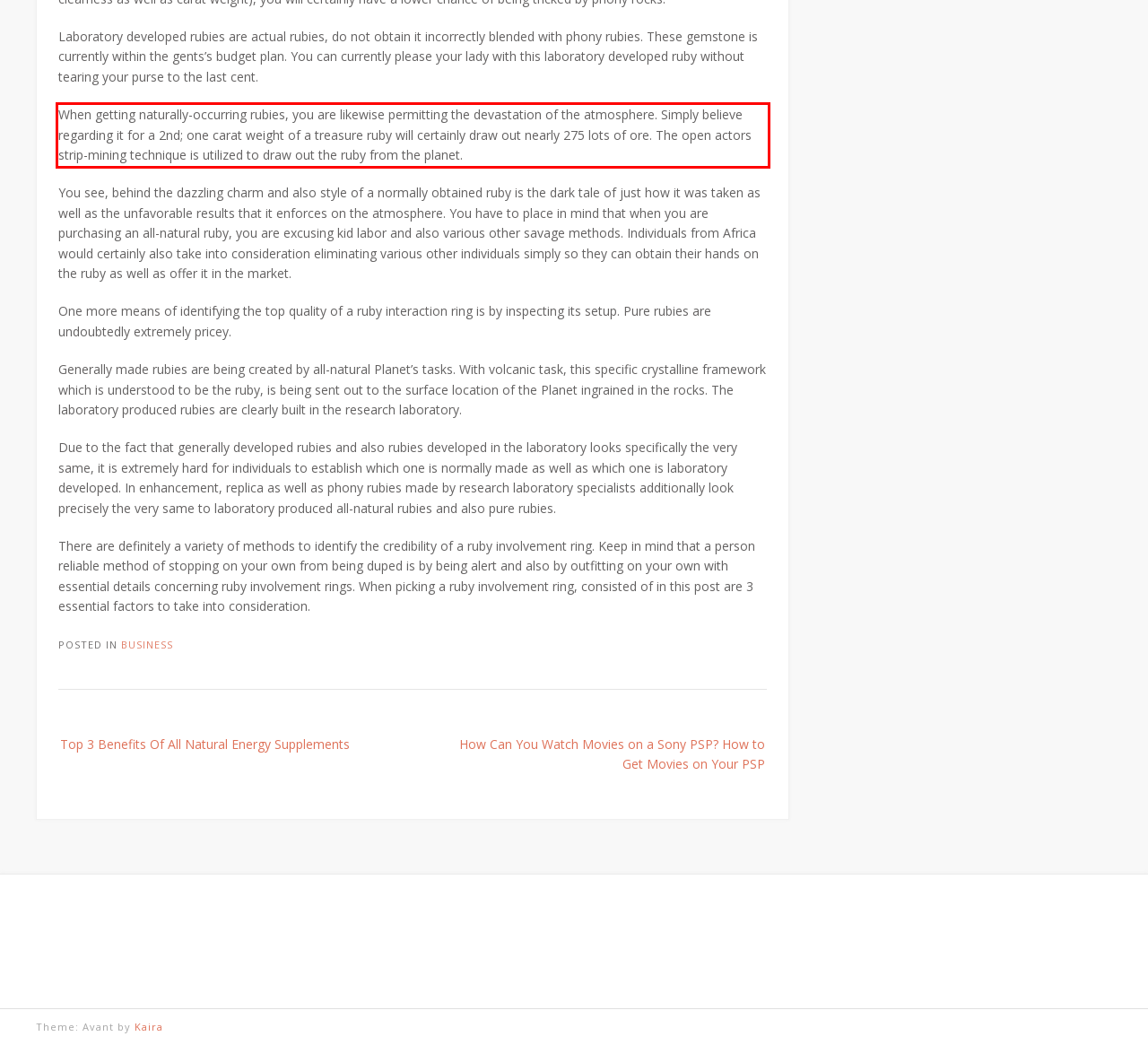The screenshot you have been given contains a UI element surrounded by a red rectangle. Use OCR to read and extract the text inside this red rectangle.

When getting naturally-occurring rubies, you are likewise permitting the devastation of the atmosphere. Simply believe regarding it for a 2nd; one carat weight of a treasure ruby will certainly draw out nearly 275 lots of ore. The open actors strip-mining technique is utilized to draw out the ruby from the planet.